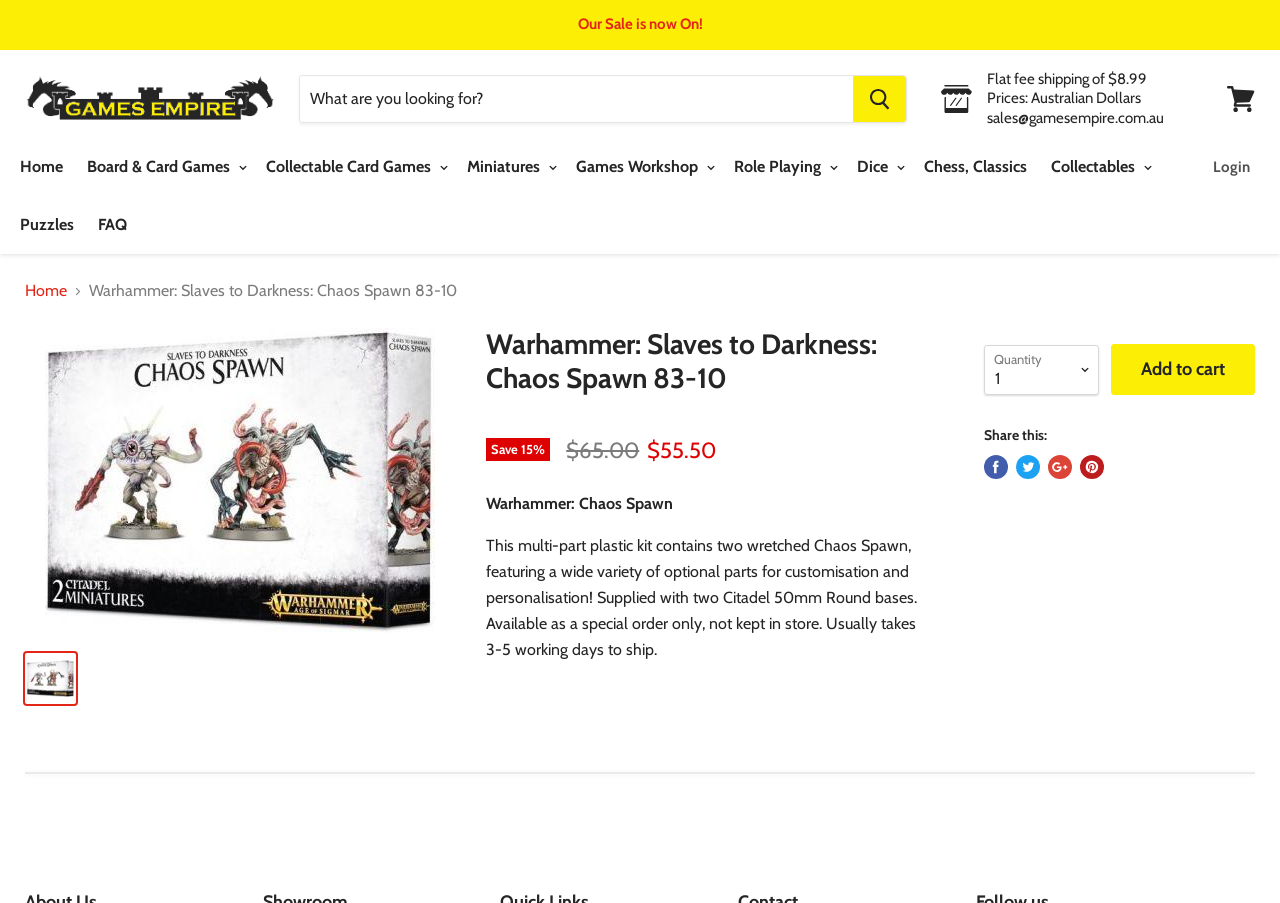How many Citadel 50mm Round bases are included in the kit?
Please ensure your answer is as detailed and informative as possible.

I found this information in the product description, which states 'Supplied with two Citadel 50mm Round bases.' This indicates that the kit comes with two bases.